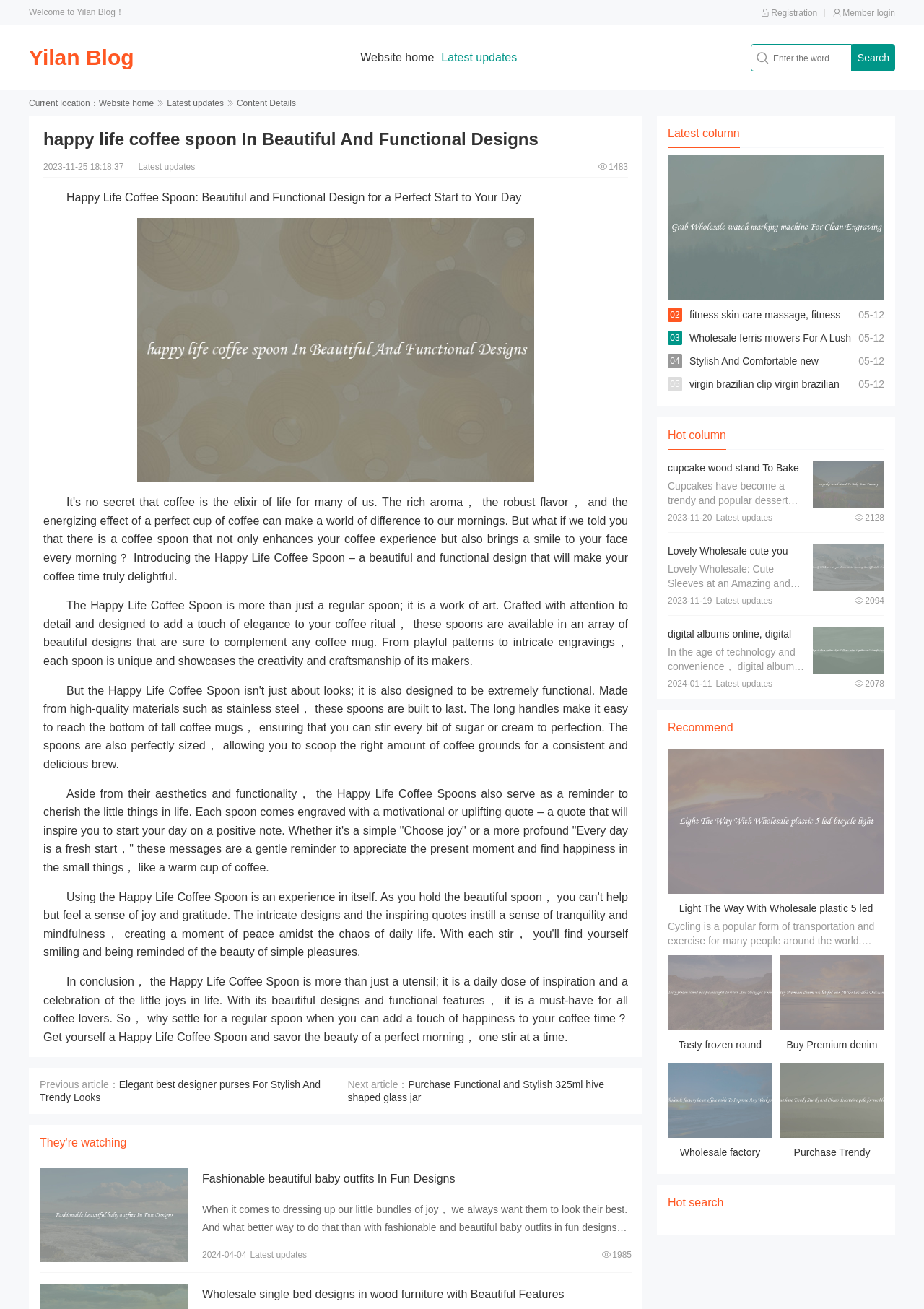Generate an in-depth caption that captures all aspects of the webpage.

This webpage is a blog post about the "Happy Life Coffee Spoon" with a beautiful and functional design. At the top of the page, there is a header section with a welcome message, registration and login links, a search bar, and a navigation menu with links to the website's home, latest updates, and other sections.

Below the header, there is a main content area with a heading that reads "Happy Life Coffee Spoon: Beautiful and Functional Design for a Perfect Start to Your Day". This is followed by a brief introduction to the coffee spoon, which is described as a work of art that adds elegance to one's coffee ritual. The text also highlights the unique features of the spoon, including its beautiful designs and motivational quotes.

To the right of the main content area, there is a sidebar with links to other articles, including "Elegant Best Designer Purses For Stylish And Trendy Looks" and "Purchase Functional and Stylish 325ml Hive Shaped Glass Jar". There are also links to view details of other products, such as fashionable baby outfits and wholesale single bed designs.

Below the main content area, there are more links to other articles, including "Fitness Skin Care Massage", "Wholesale Ferris Mowers For A Lush And Immaculate Lawn", and "Stylish And Comfortable New Fashion Ladies Scarf". There is also a section labeled "Hot Column" with links to other articles, and a section labeled "Recommend" with more links to products.

Throughout the page, there are images of the Happy Life Coffee Spoon and other products, as well as buttons to view details and purchase items. The overall layout of the page is cluttered, with many links and images competing for attention. However, the main content area is well-organized and easy to read, with a clear and concise description of the Happy Life Coffee Spoon.